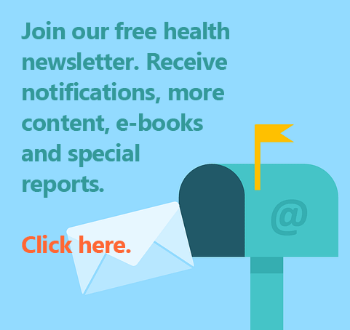What type of content will subscribers receive?
Examine the image and provide an in-depth answer to the question.

According to the caption, subscribers will receive notifications for more content, e-books, and special reports related to health, suggesting that the content is health-related.